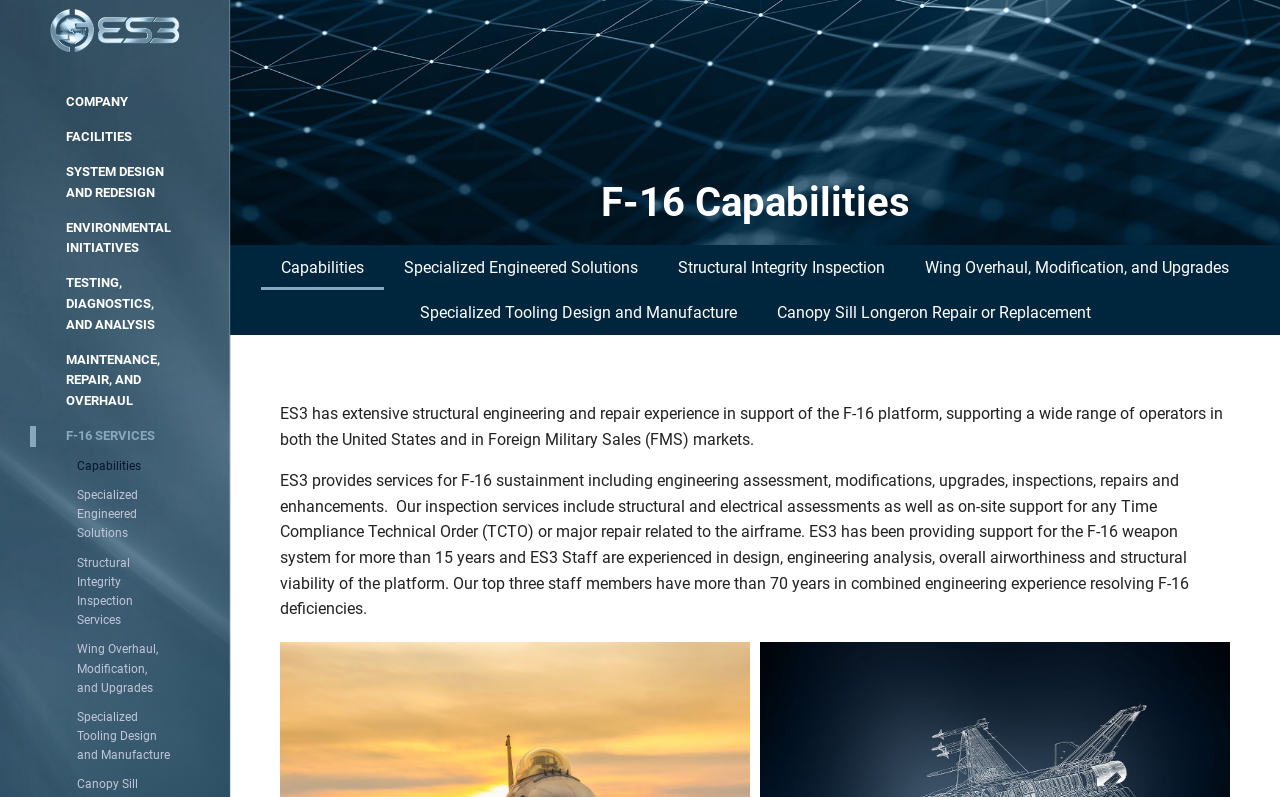What is one of the services provided by ES3 for F-16 sustainment?
Please craft a detailed and exhaustive response to the question.

ES3 provides services for F-16 sustainment, including engineering assessment, modifications, upgrades, inspections, repairs, and enhancements. One of the services provided is engineering assessment.